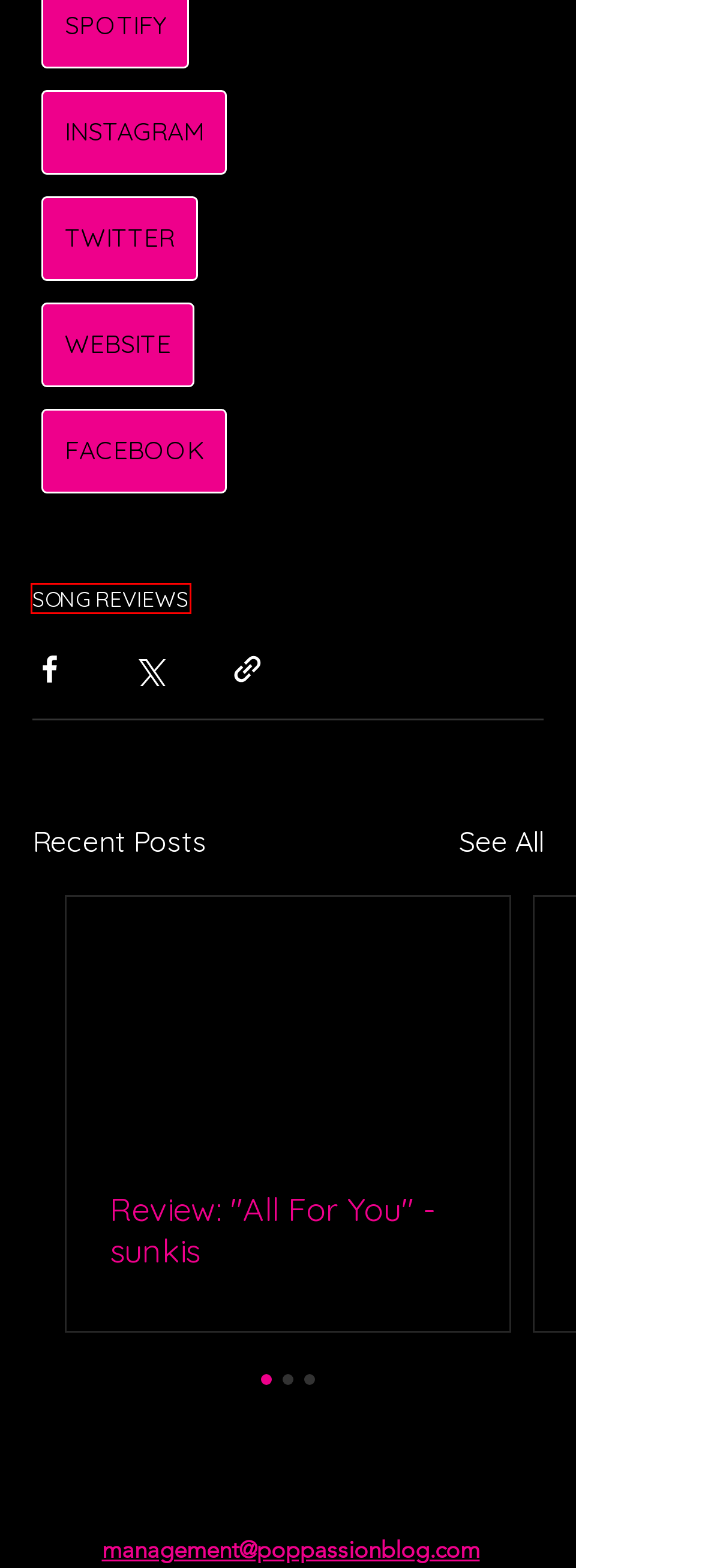Given a screenshot of a webpage with a red bounding box highlighting a UI element, choose the description that best corresponds to the new webpage after clicking the element within the red bounding box. Here are your options:
A. Faith Louise Music
B. SONG REVIEWS
C. Review: "All For You" - sunkis
D. Review: "I'll be your light" - Myah
E. Cookie Policy | Pop Passion Blog
F. BLOG | Pop Passion Blog
G. Review: "Evaporate" - Global Hypersynth
H. Privacy Policy | Pop Passion Blog

B